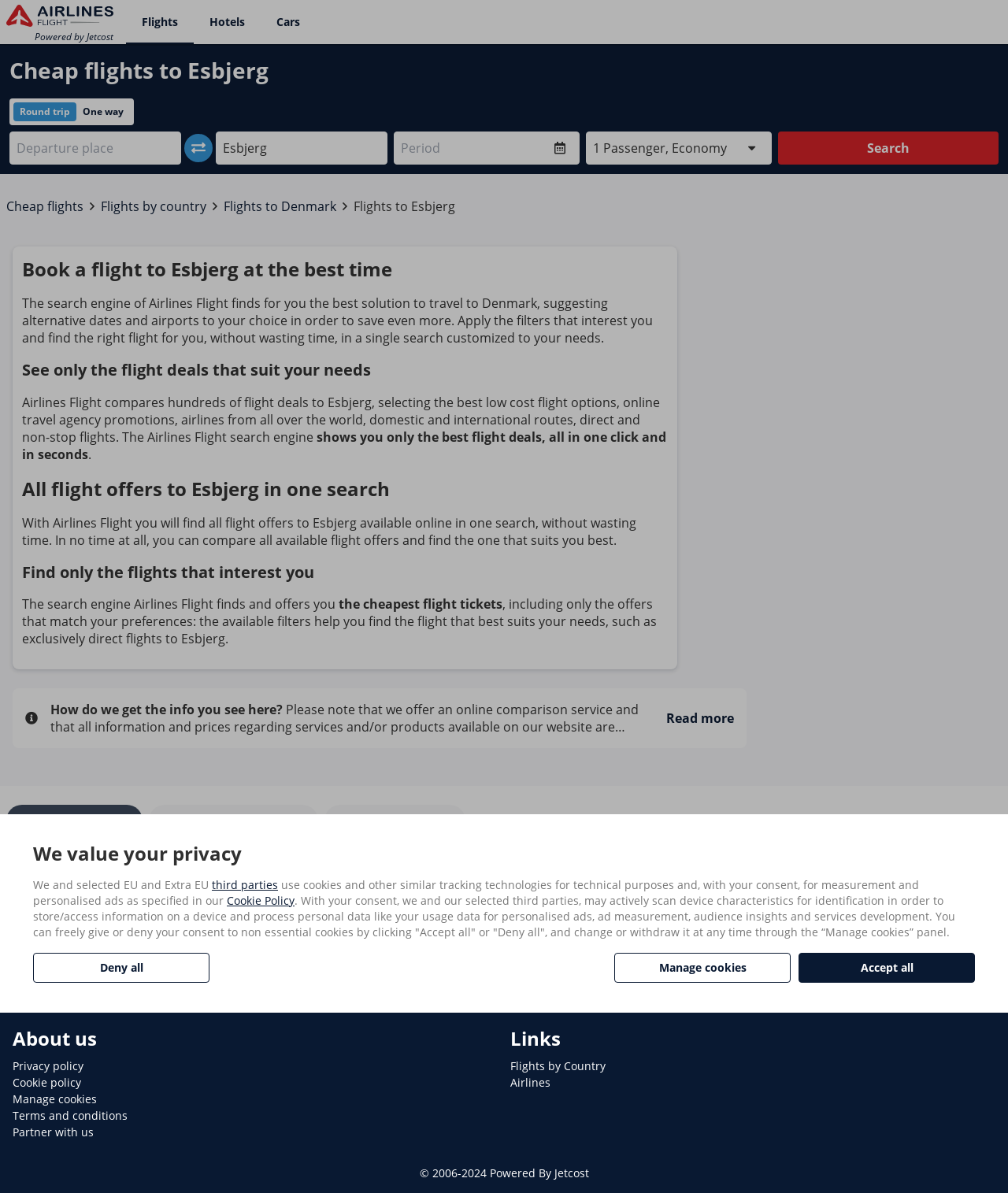Offer a detailed account of what is visible on the webpage.

The webpage is a flight search engine that allows users to find and compare flights to Esbjerg, Denmark. At the top of the page, there is a logo and a navigation menu with links to "Flights", "Hotels", and "Cars". Below the navigation menu, there is a search form where users can enter their departure and arrival places, travel dates, and number of passengers. The search form is accompanied by a "Search" button.

On the left side of the page, there are several links to related pages, including "Cheap flights", "Flights by country", and "Flights to Denmark". Below these links, there is a section that explains how the search engine works and provides tips for finding the best flights.

The main content of the page is divided into several sections, each with a heading and a brief description. The sections include "Book a flight to Esbjerg at the best time", "See only the flight deals that suit your needs", "All flight offers to Esbjerg in one search", and "Find only the flights that interest you". Each section provides information on how to use the search engine to find the best flights.

At the bottom of the page, there are links to "Most searched cities", "Most popular destinations", and "Main departure cities". There are also links to other pages, including "About us", "Privacy policy", and "Terms and conditions".

On the right side of the page, there is a section that displays a list of popular flight destinations, including Copenhagen, Billund, and Aalborg. Below this section, there is a link to "Read more" and a section that explains how the website uses cookies and other tracking technologies.

Finally, there is a modal dialog box that appears at the bottom of the page, which explains the website's privacy policy and allows users to manage their cookie preferences.